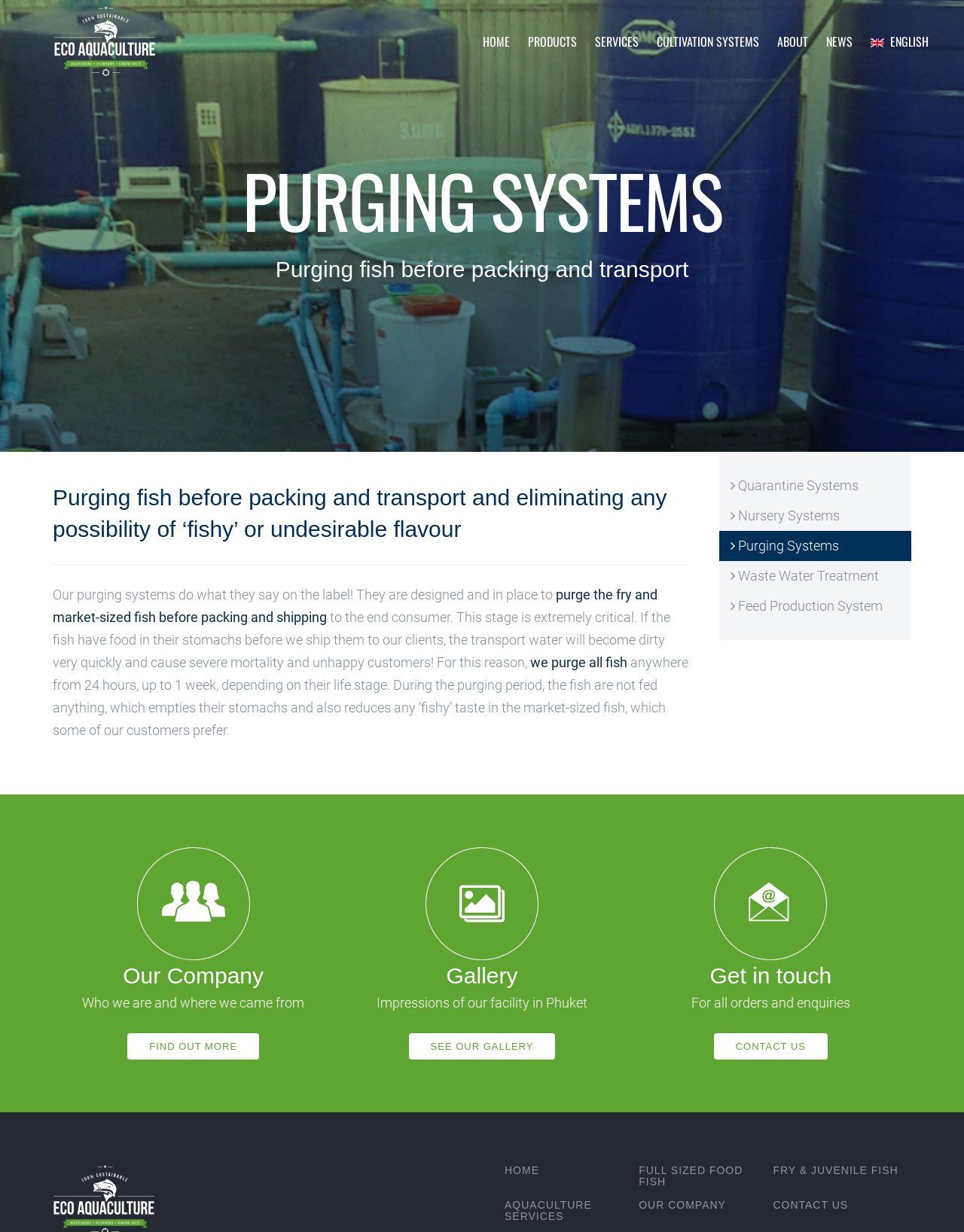Given the element description: "Products", predict the bounding box coordinates of the UI element it refers to, using four float numbers between 0 and 1, i.e., [left, top, right, bottom].

[0.538, 0.015, 0.608, 0.052]